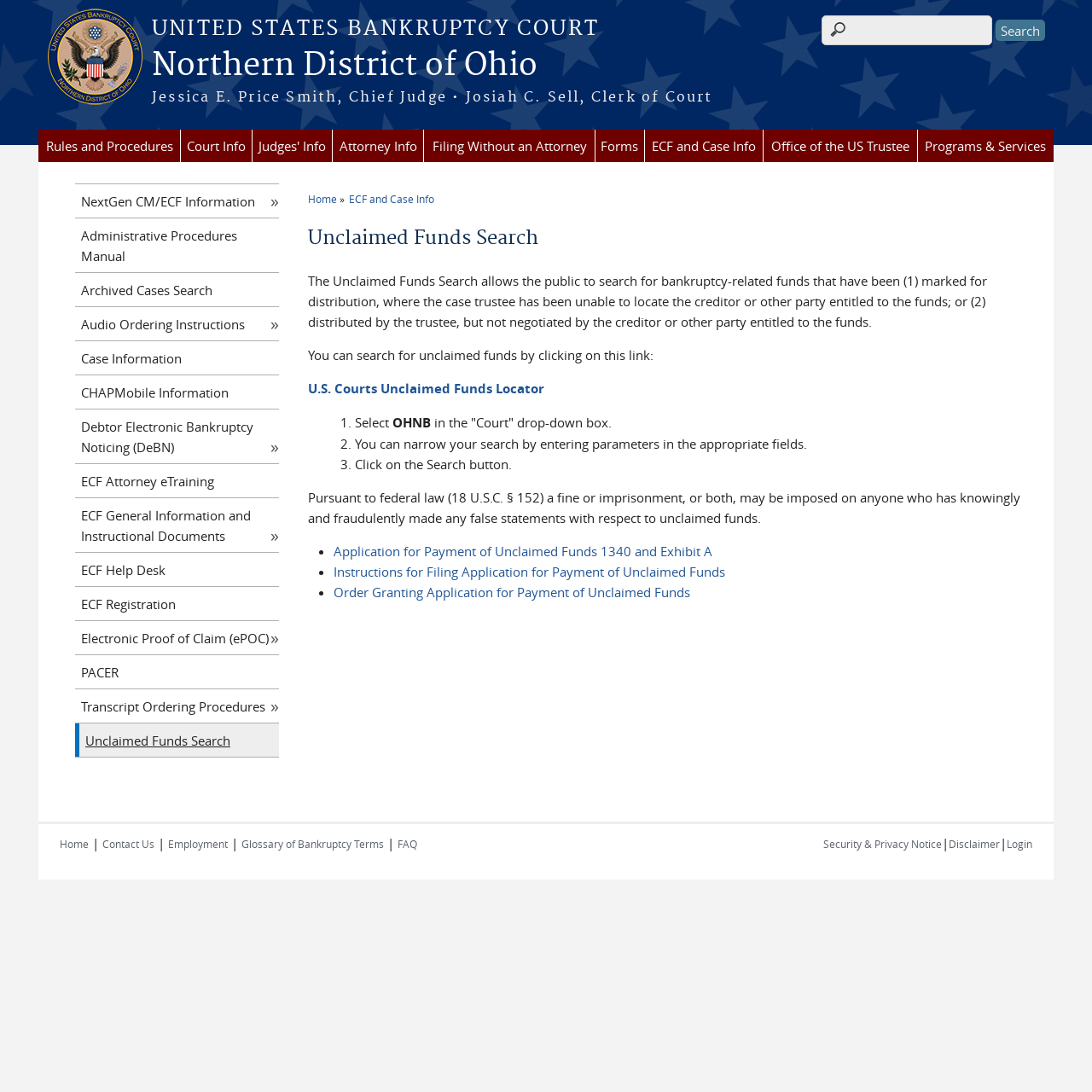Give a concise answer of one word or phrase to the question: 
What is the name of the court?

United States Bankruptcy Court